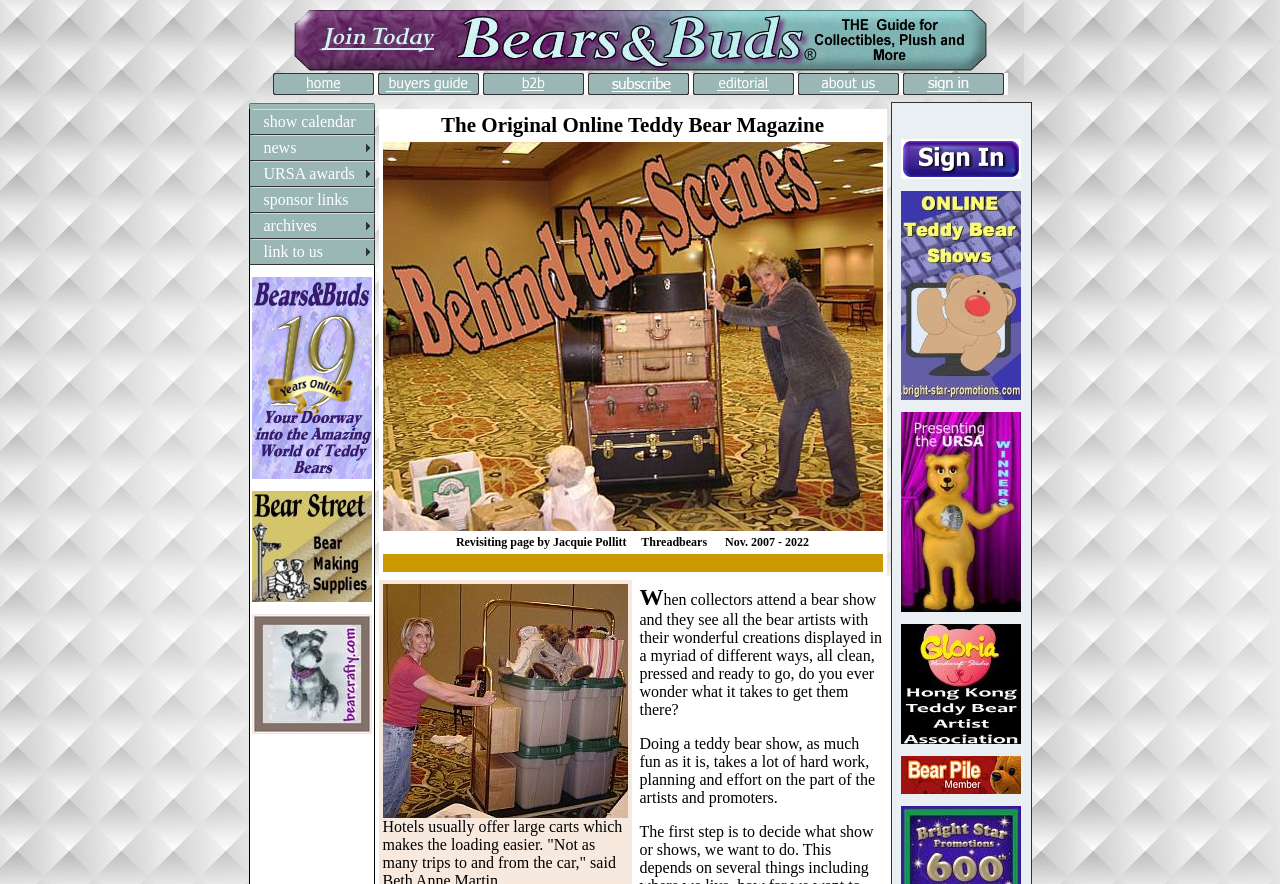Determine the bounding box coordinates of the region to click in order to accomplish the following instruction: "View the news page". Provide the coordinates as four float numbers between 0 and 1, specifically [left, top, right, bottom].

[0.195, 0.153, 0.293, 0.181]